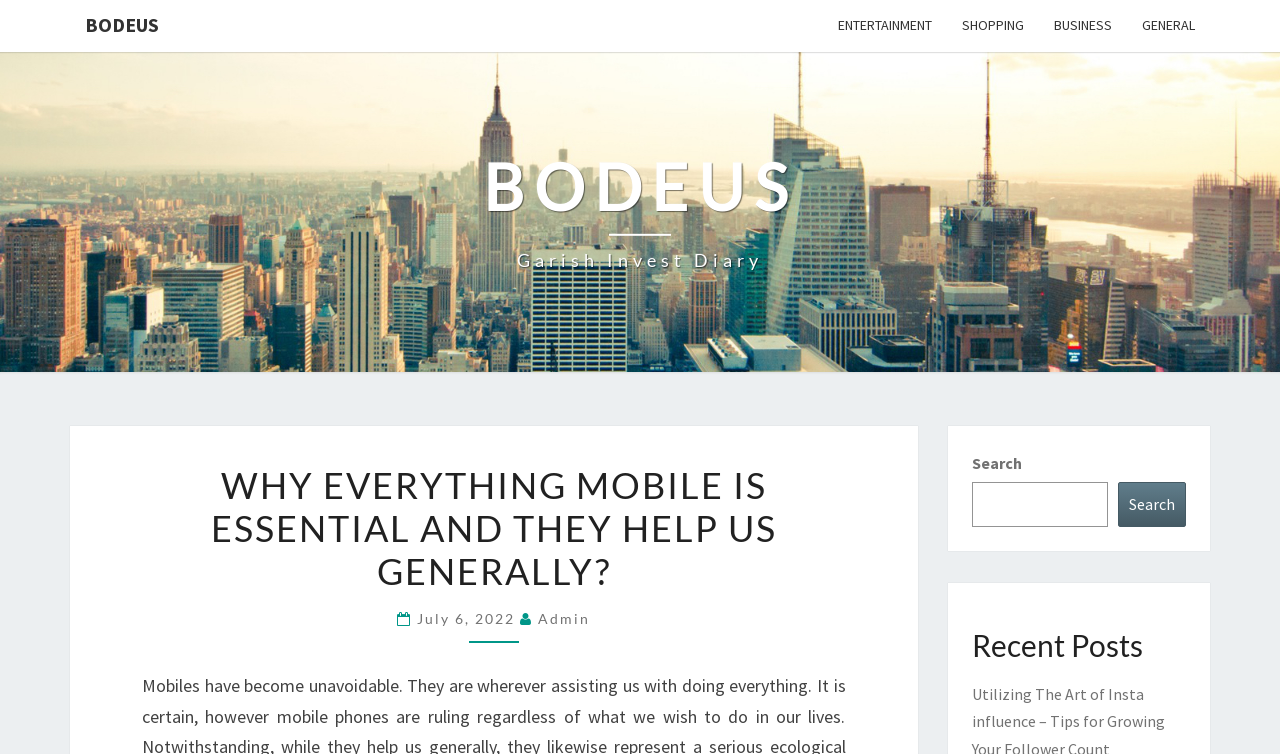Provide the bounding box coordinates of the section that needs to be clicked to accomplish the following instruction: "click on July 6, 2022."

[0.326, 0.809, 0.406, 0.832]